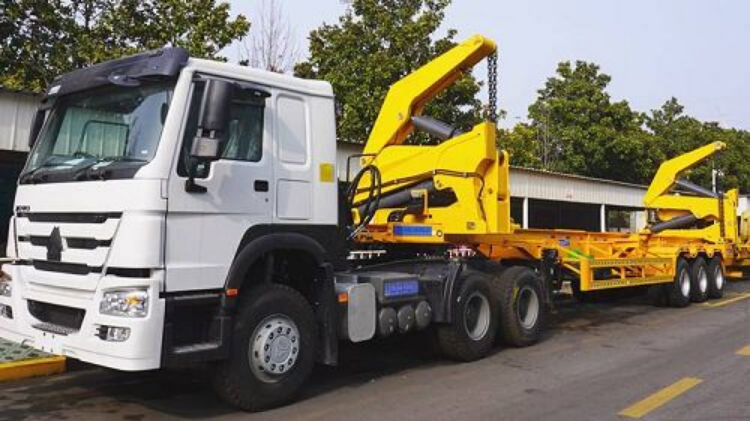Can you give a comprehensive explanation to the question given the content of the image?
What is the color of the hydraulic lift system?

The caption describes the hydraulic lift system as 'striking yellow', which indicates that the system is prominently colored yellow.